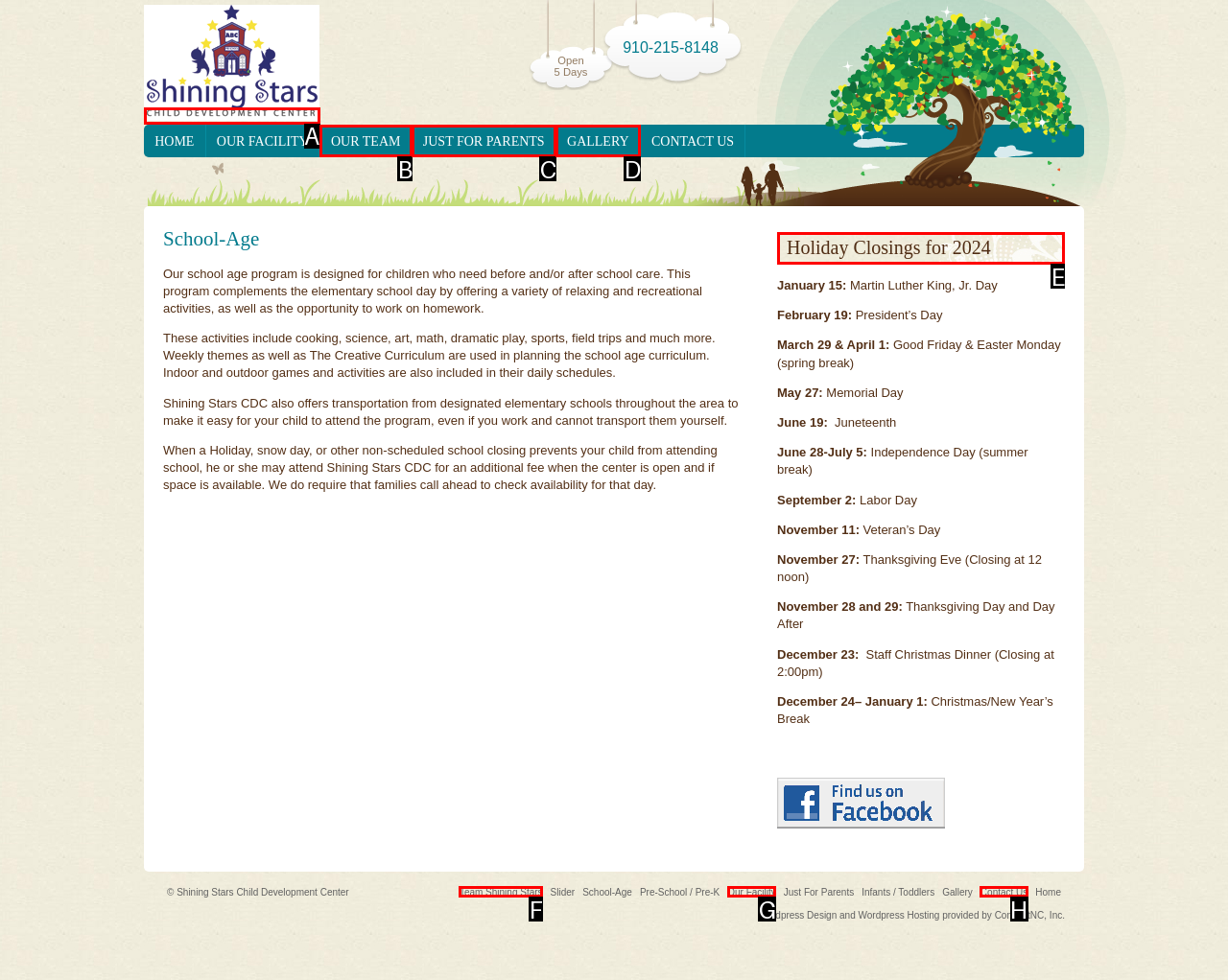Point out the HTML element I should click to achieve the following task: Check Holiday Closings for 2024 Provide the letter of the selected option from the choices.

E